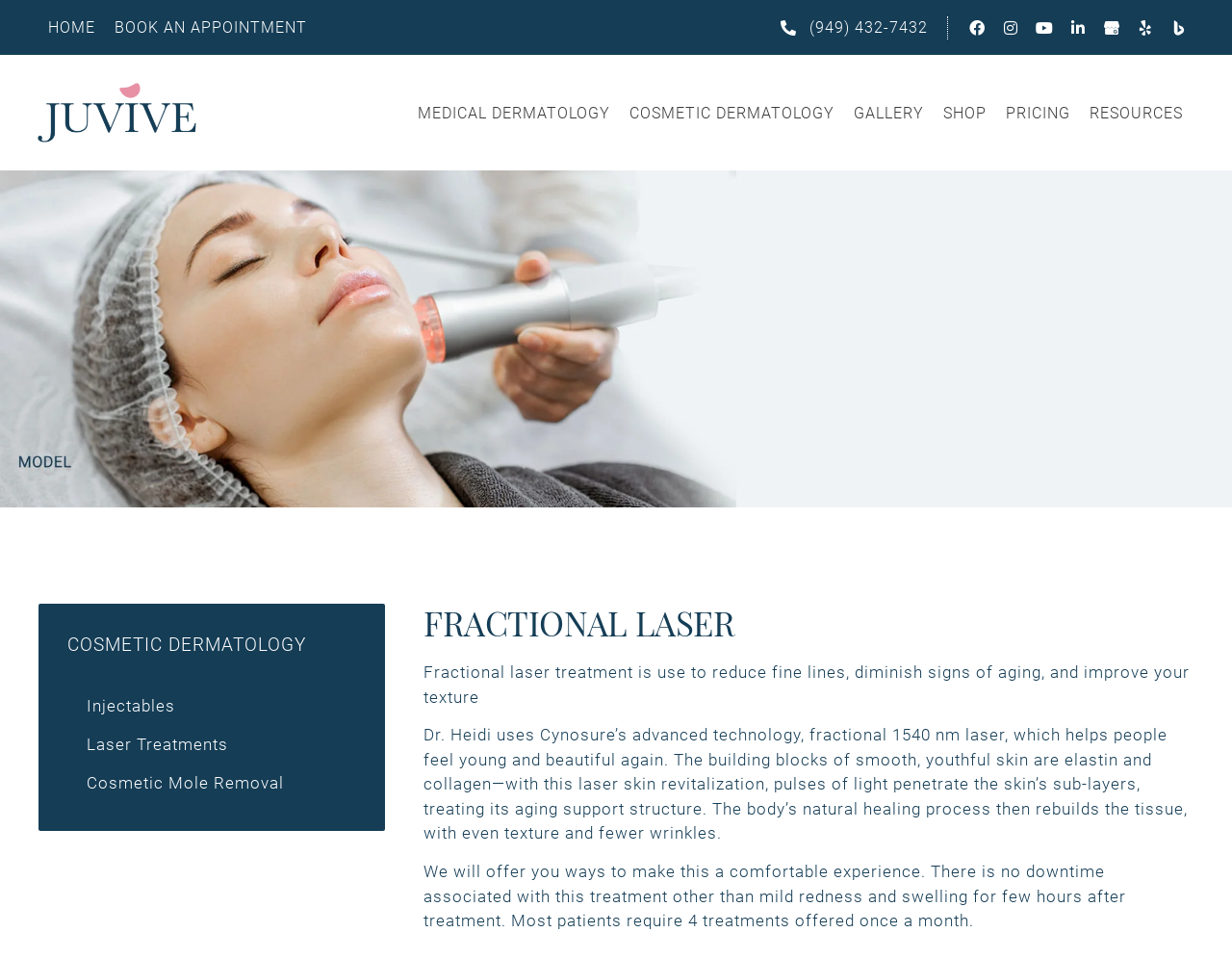What is the technology used by Dr. Heidi for the fractional laser treatment?
Please answer the question with as much detail and depth as you can.

I found this information by reading the static text on the webpage, which explains that Dr. Heidi uses Cynosure's advanced technology, specifically the fractional 1540 nm laser, for the treatment.